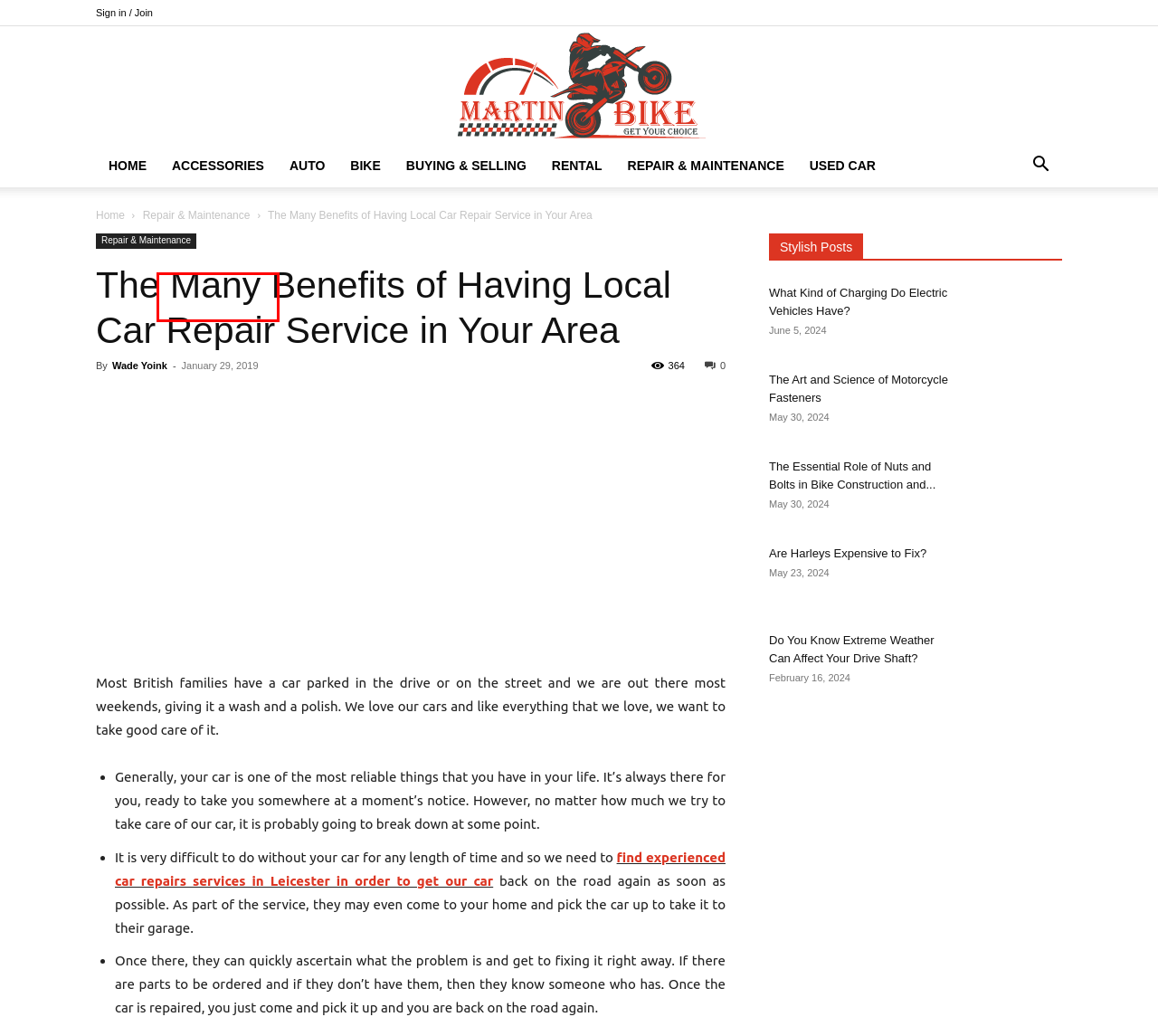You have a screenshot of a webpage with a red rectangle bounding box around a UI element. Choose the best description that matches the new page after clicking the element within the bounding box. The candidate descriptions are:
A. Auto
B. Repair & Maintenance
C. Buying & Selling
D. Accessories & Parts
E. The Art And Science Of Motorcycle Fasteners
F. Wade Yoink
G. What Kind Of Charging Do Electric Vehicles Have?
H. Garage, Mechanics | Leicester, Leicestershire – D & K Autos

D